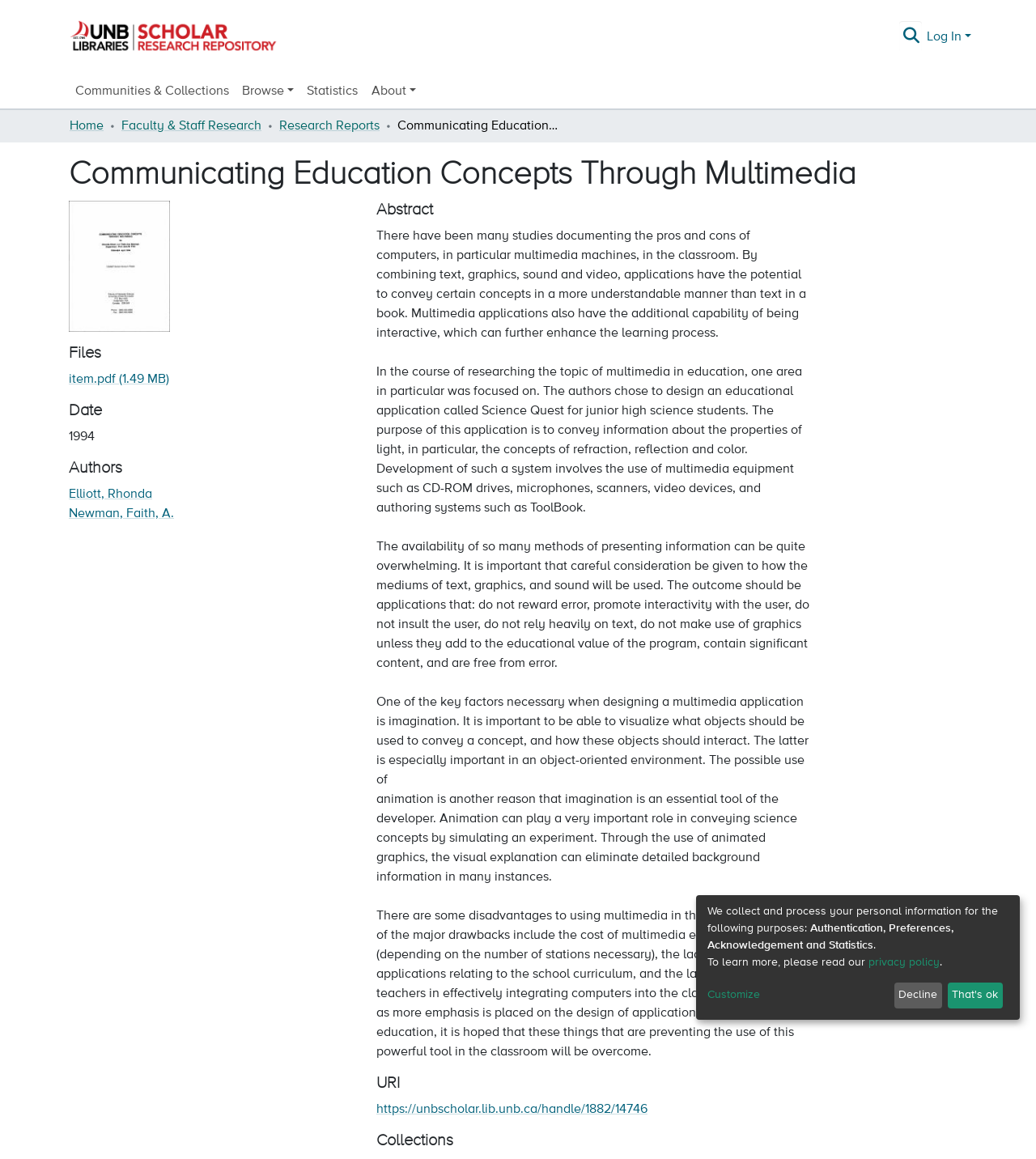What is the purpose of the 'Search' textbox?
Your answer should be a single word or phrase derived from the screenshot.

To search the repository